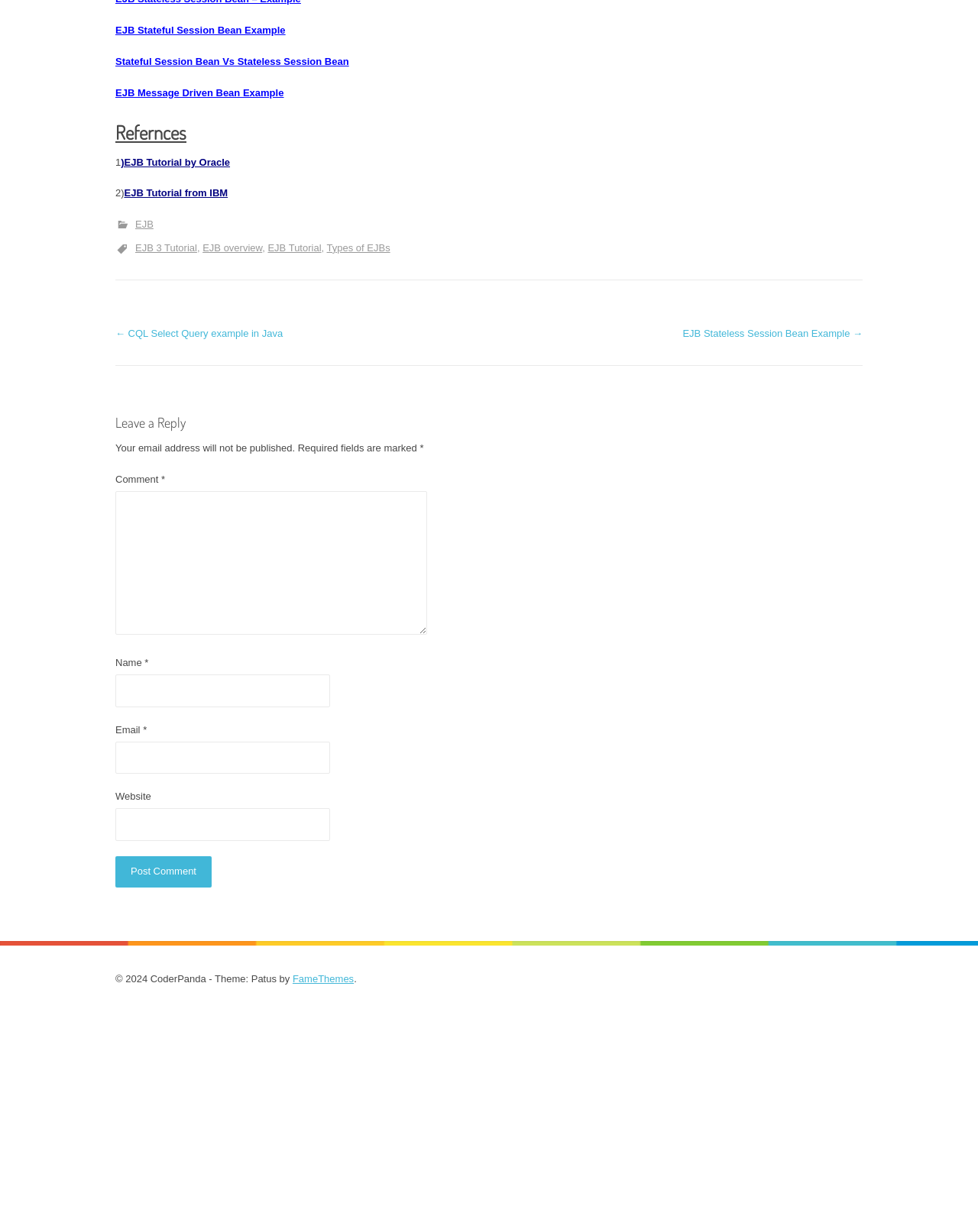Please find the bounding box coordinates of the element that you should click to achieve the following instruction: "Leave a comment". The coordinates should be presented as four float numbers between 0 and 1: [left, top, right, bottom].

[0.118, 0.384, 0.165, 0.394]